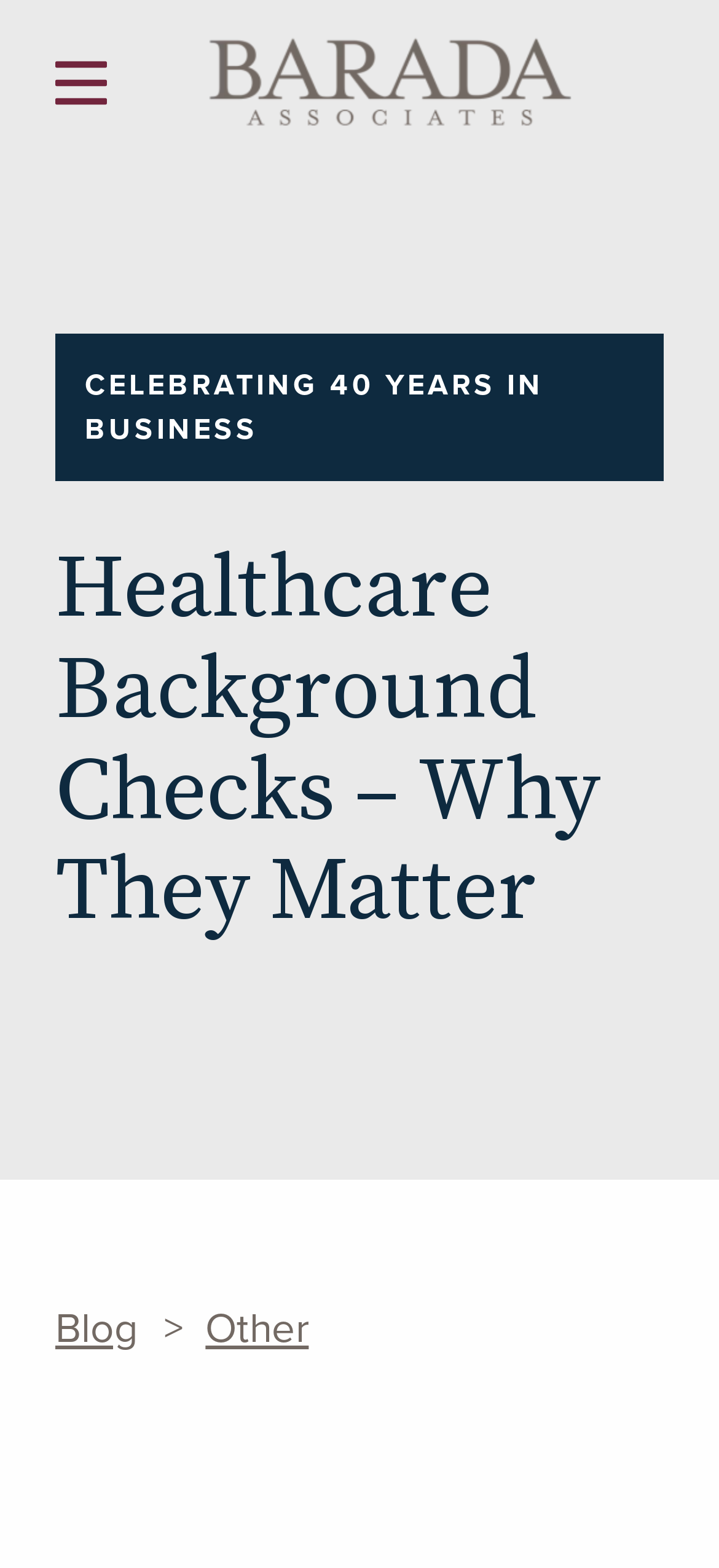Specify the bounding box coordinates of the area to click in order to execute this command: 'read about the company'. The coordinates should consist of four float numbers ranging from 0 to 1, and should be formatted as [left, top, right, bottom].

[0.0, 0.272, 0.305, 0.298]